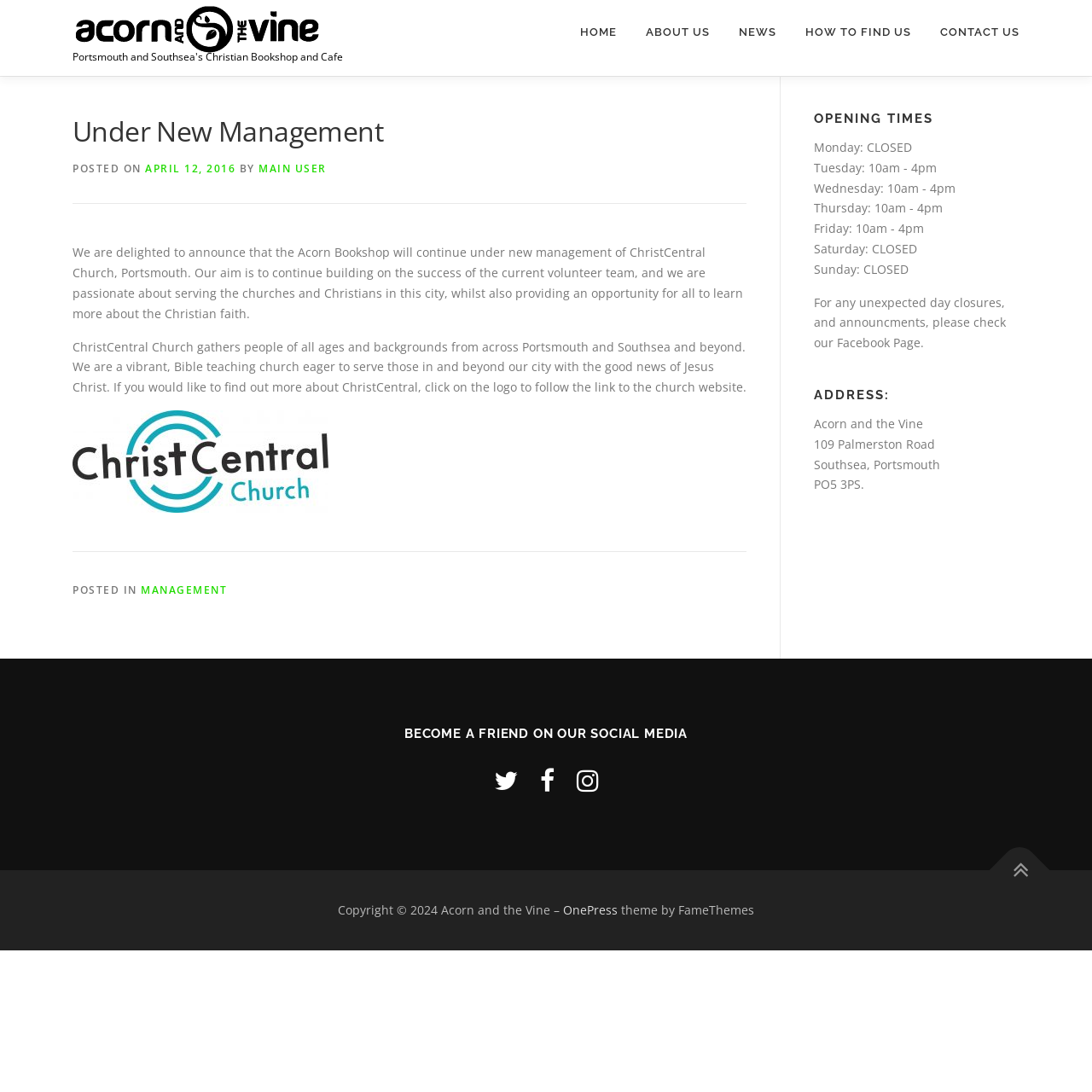Determine the bounding box coordinates for the area that should be clicked to carry out the following instruction: "Click on the HOME link".

[0.518, 0.0, 0.578, 0.059]